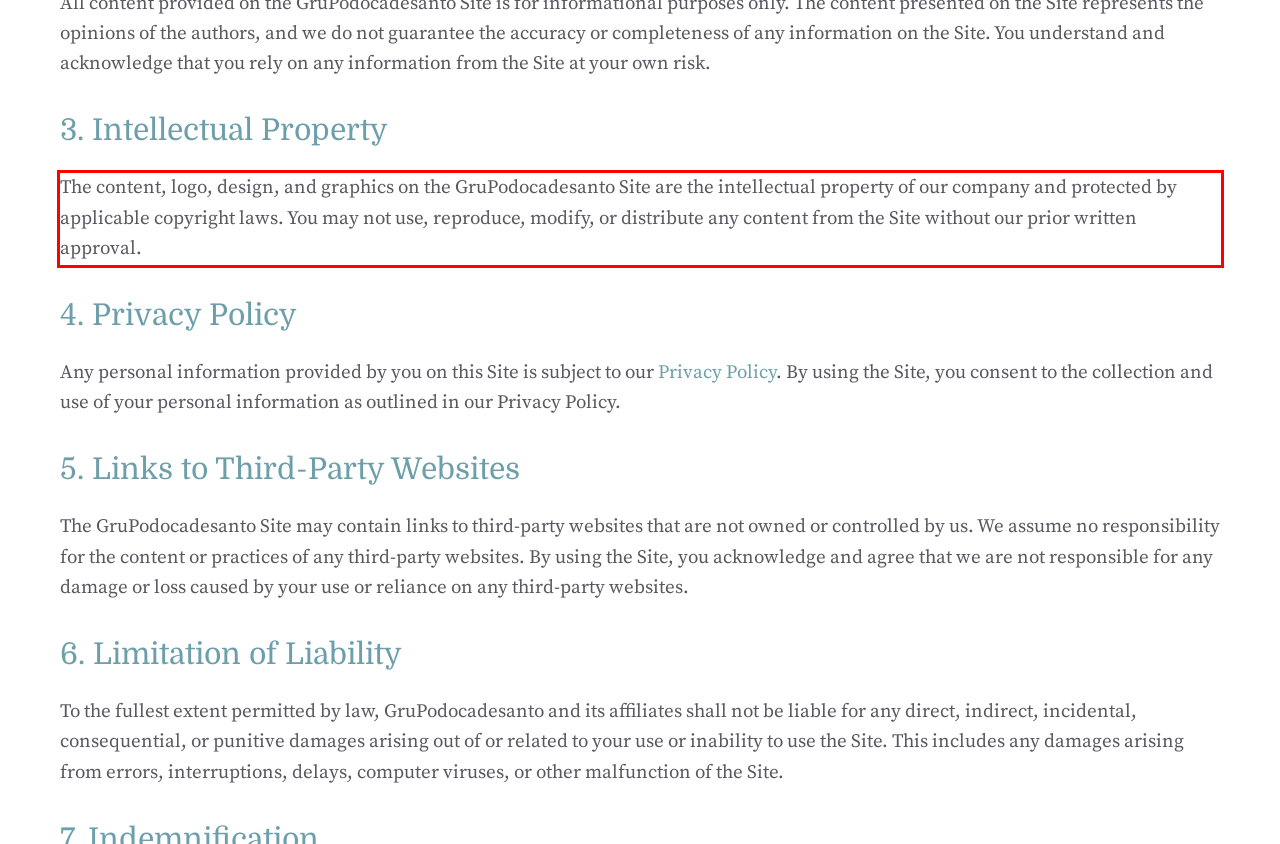Using the provided screenshot, read and generate the text content within the red-bordered area.

The content, logo, design, and graphics on the GruPodocadesanto Site are the intellectual property of our company and protected by applicable copyright laws. You may not use, reproduce, modify, or distribute any content from the Site without our prior written approval.